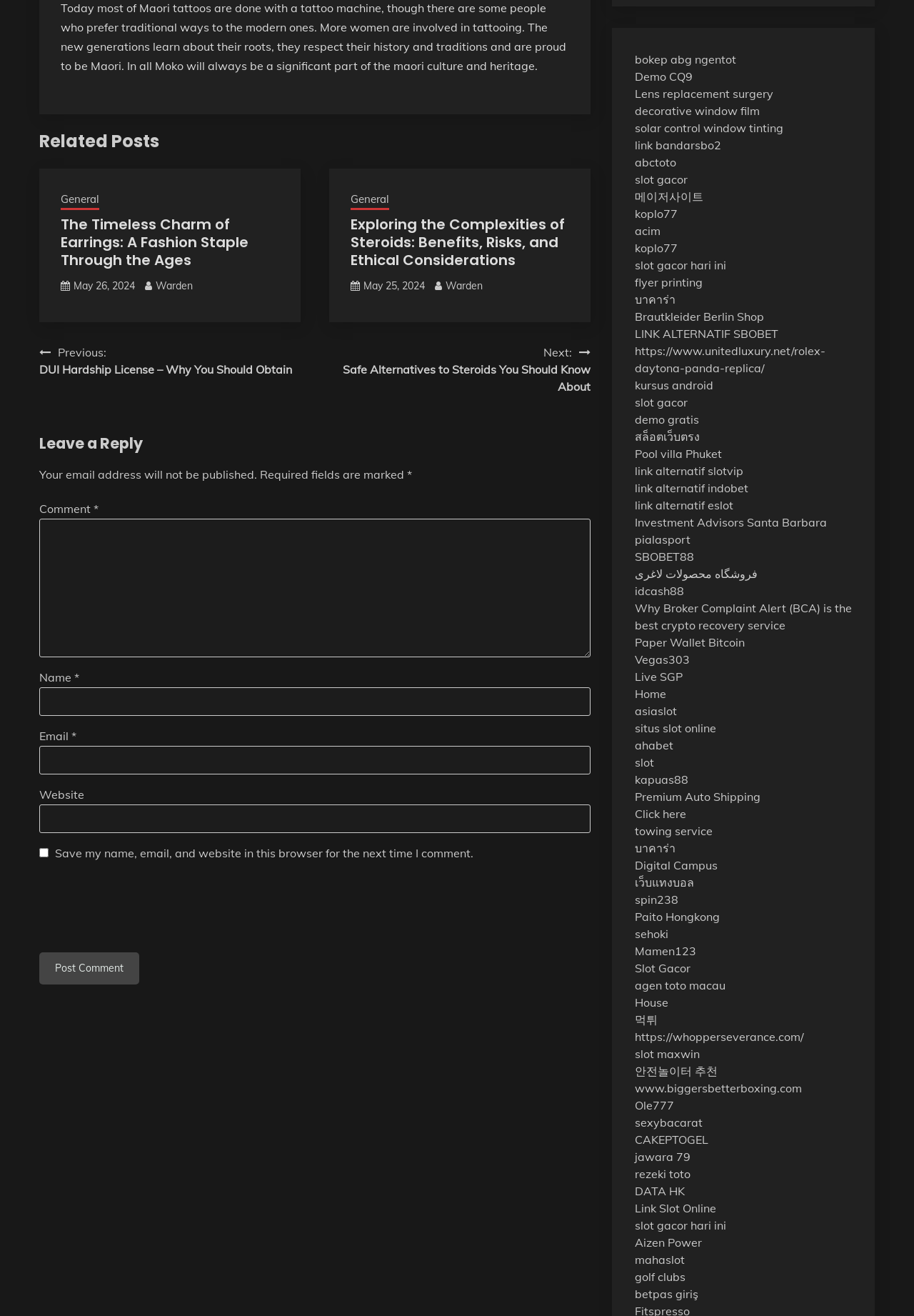Determine the bounding box coordinates of the element that should be clicked to execute the following command: "Click on the 'Post Comment' button".

[0.043, 0.723, 0.152, 0.748]